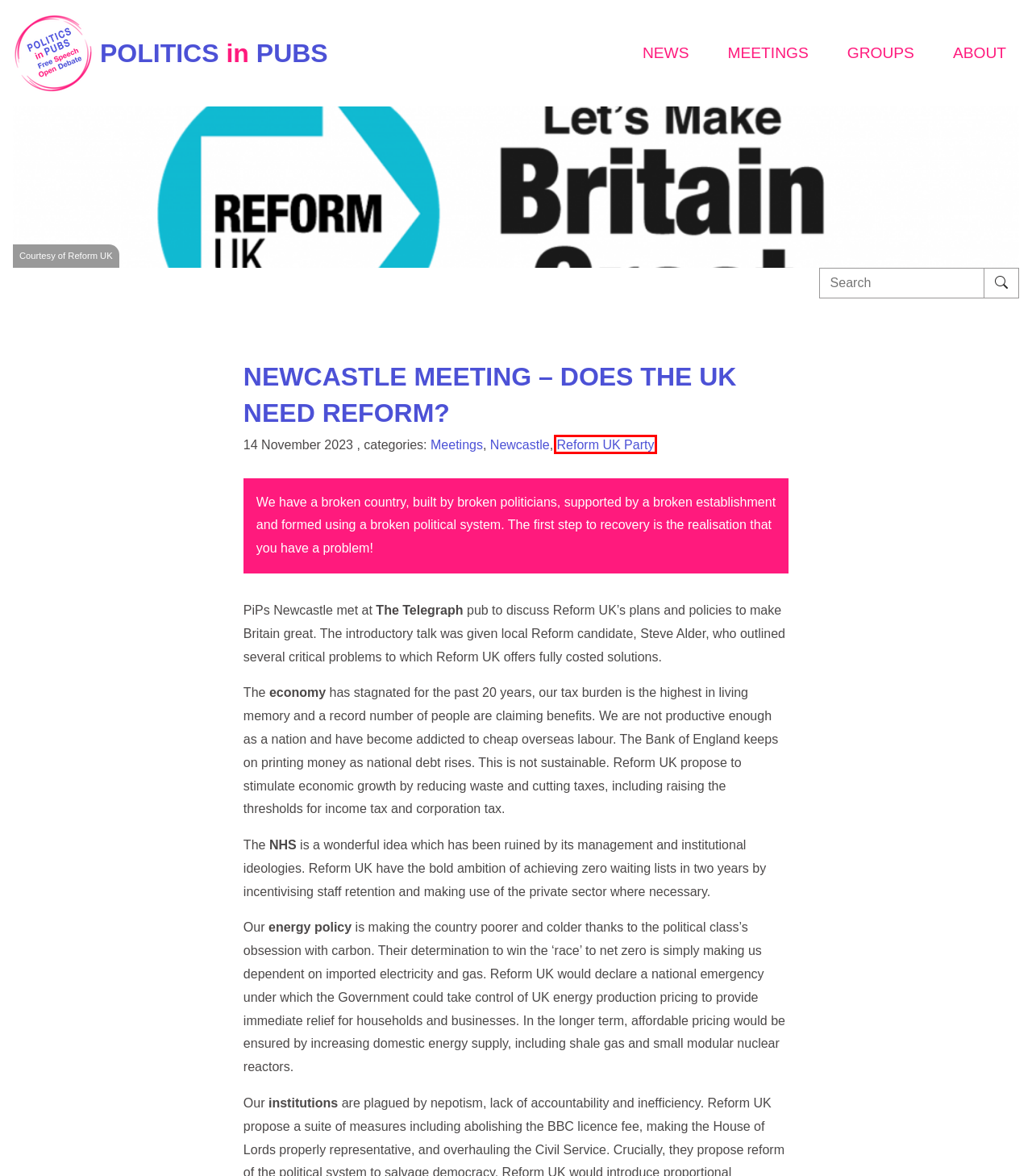Review the screenshot of a webpage containing a red bounding box around an element. Select the description that best matches the new webpage after clicking the highlighted element. The options are:
A. Find a group – POLITICS in PUBS
B. Reform UK Party – POLITICS in PUBS
C. About – POLITICS in PUBS
D. Start a Politics in Pubs Group in your Area – POLITICS in PUBS
E. Newsletter – POLITICS in PUBS
F. Partnering with Us – POLITICS in PUBS
G. Meetings – POLITICS in PUBS
H. Newcastle – POLITICS in PUBS

B